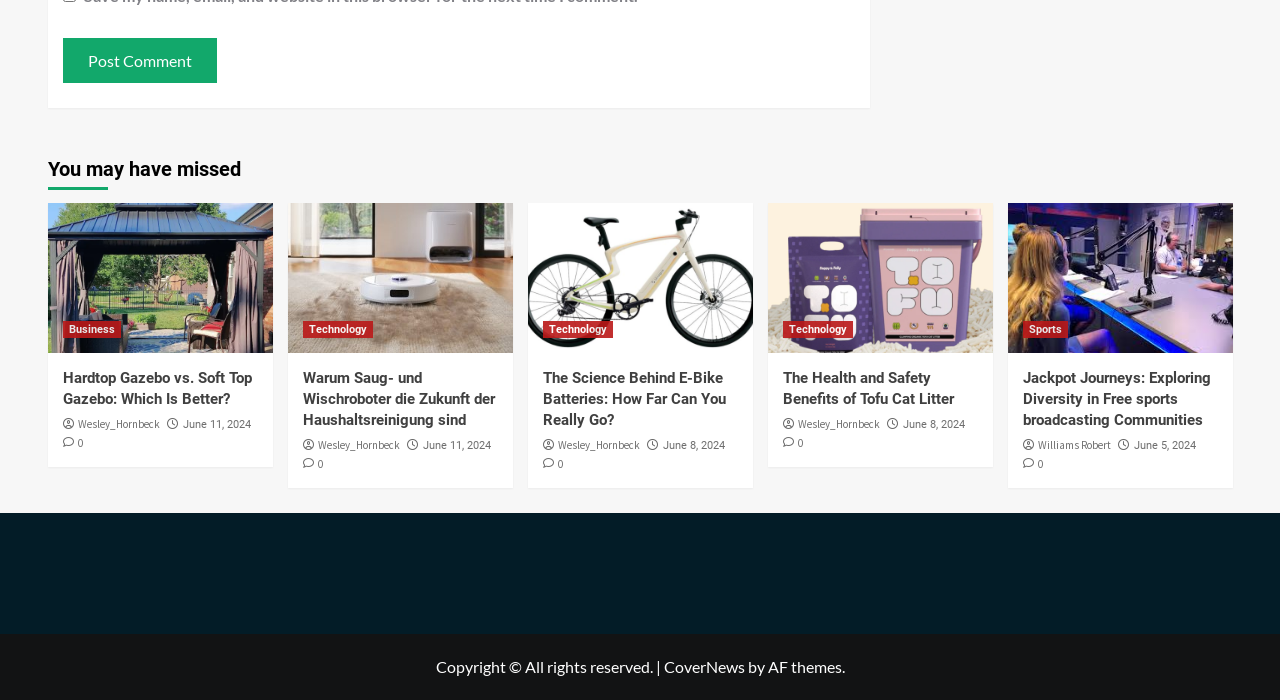Identify the bounding box coordinates of the clickable region required to complete the instruction: "Check the 'Sports' section". The coordinates should be given as four float numbers within the range of 0 and 1, i.e., [left, top, right, bottom].

[0.799, 0.459, 0.834, 0.483]